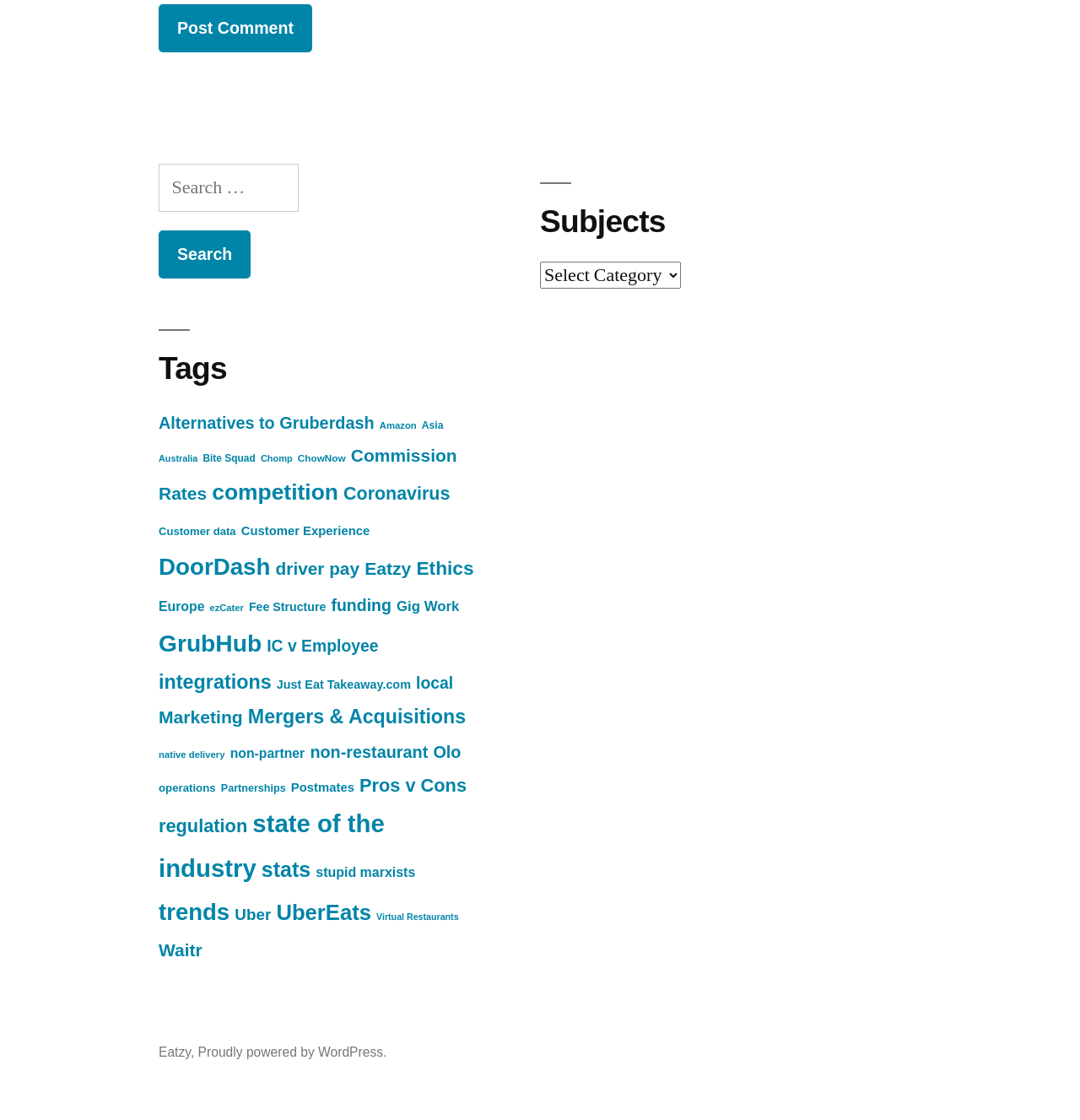What is the purpose of the 'Tags' section?
Based on the image, answer the question with as much detail as possible.

The 'Tags' section is located in the footer section of the webpage with a bounding box coordinate of [0.147, 0.294, 0.448, 0.346]. It provides a list of tags or keywords that categorize and filter the content on the webpage, making it easier for users to find specific topics or themes.